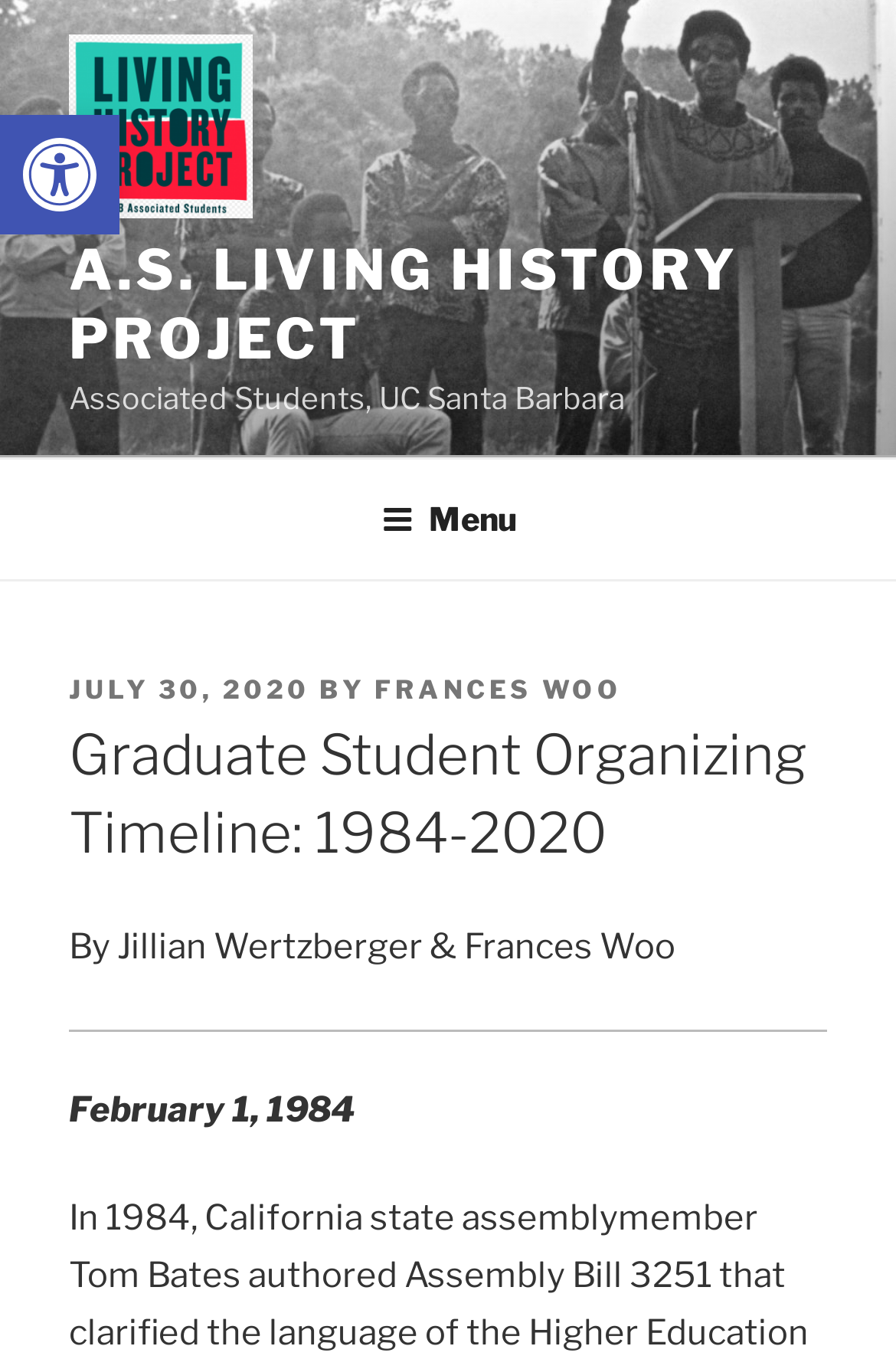Based on the image, provide a detailed response to the question:
What is the name of the project?

The name of the project can be found in the top-left corner of the webpage, where it is written as 'A.S. Living History Project' in two different font sizes.